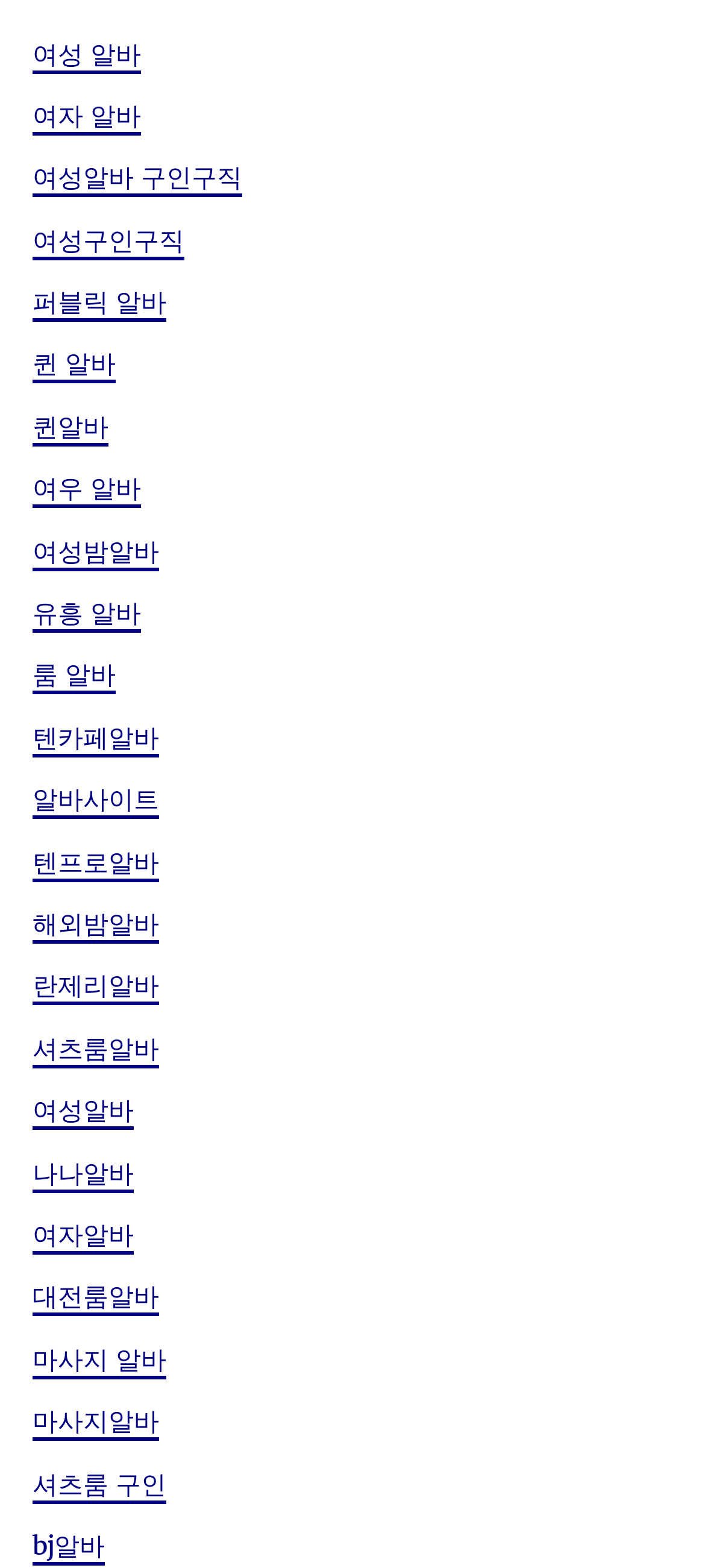Provide the bounding box coordinates for the area that should be clicked to complete the instruction: "Browse 마사지 알바 page".

[0.046, 0.856, 0.236, 0.879]